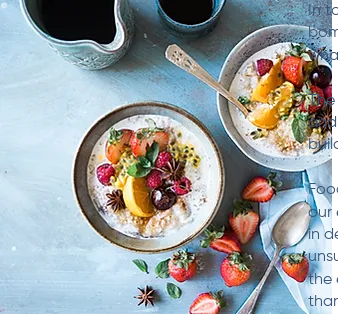Give a one-word or one-phrase response to the question: 
What is placed alongside the bowls?

A decorative star anise